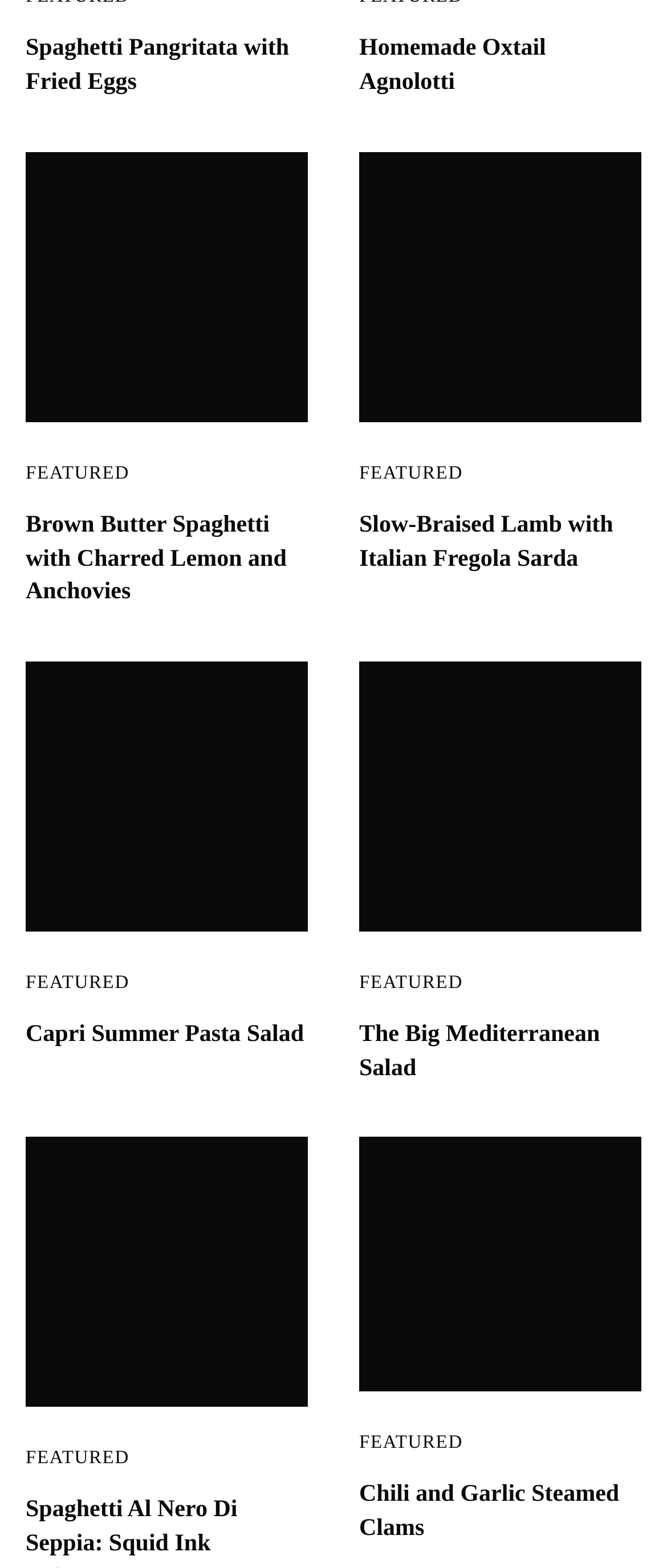Determine the bounding box coordinates for the UI element with the following description: "The Big Mediterranean Salad". The coordinates should be four float numbers between 0 and 1, represented as [left, top, right, bottom].

[0.538, 0.65, 0.962, 0.692]